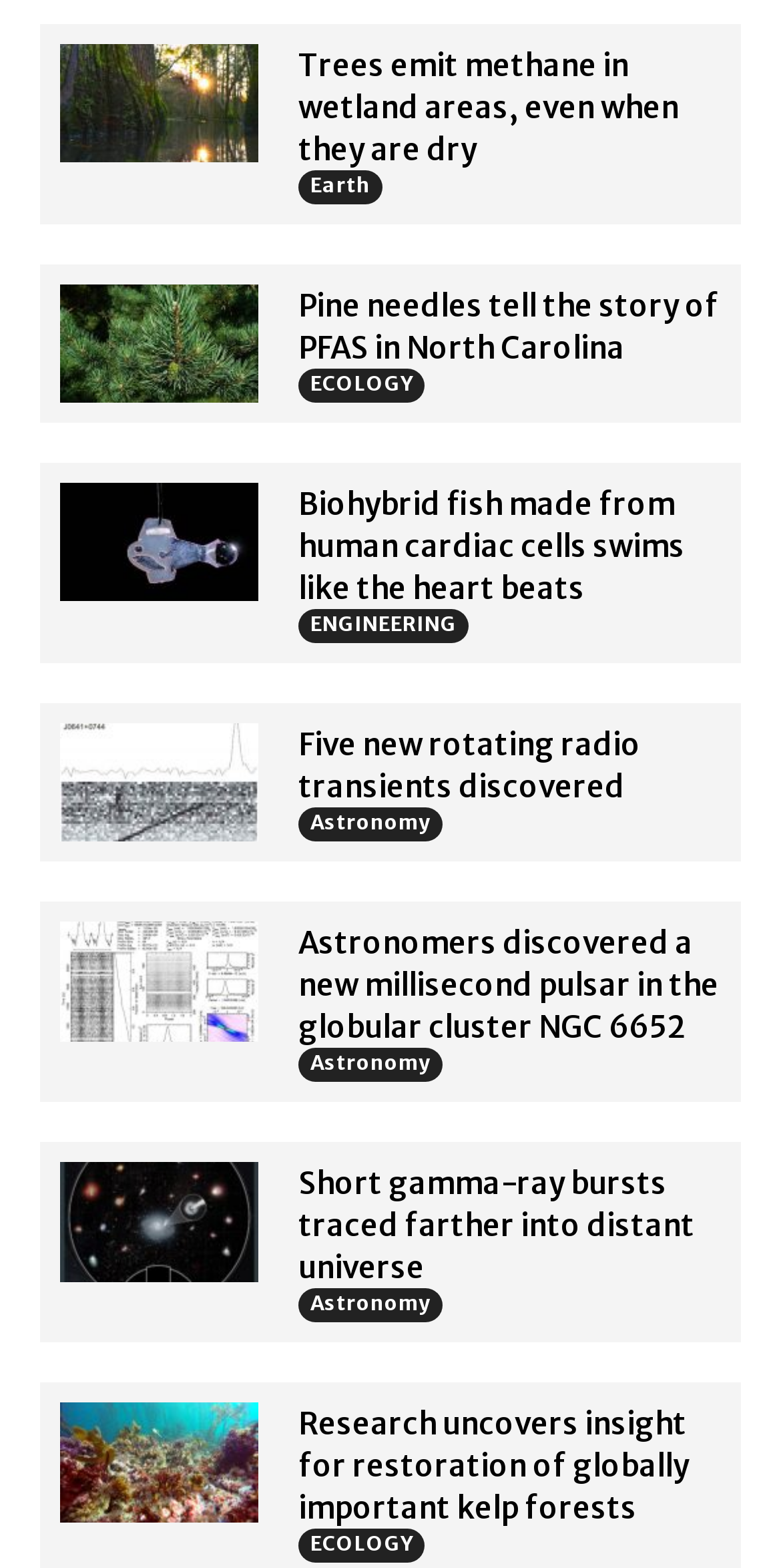Please find the bounding box coordinates of the clickable region needed to complete the following instruction: "Discover five new rotating radio transients". The bounding box coordinates must consist of four float numbers between 0 and 1, i.e., [left, top, right, bottom].

[0.077, 0.461, 0.331, 0.537]